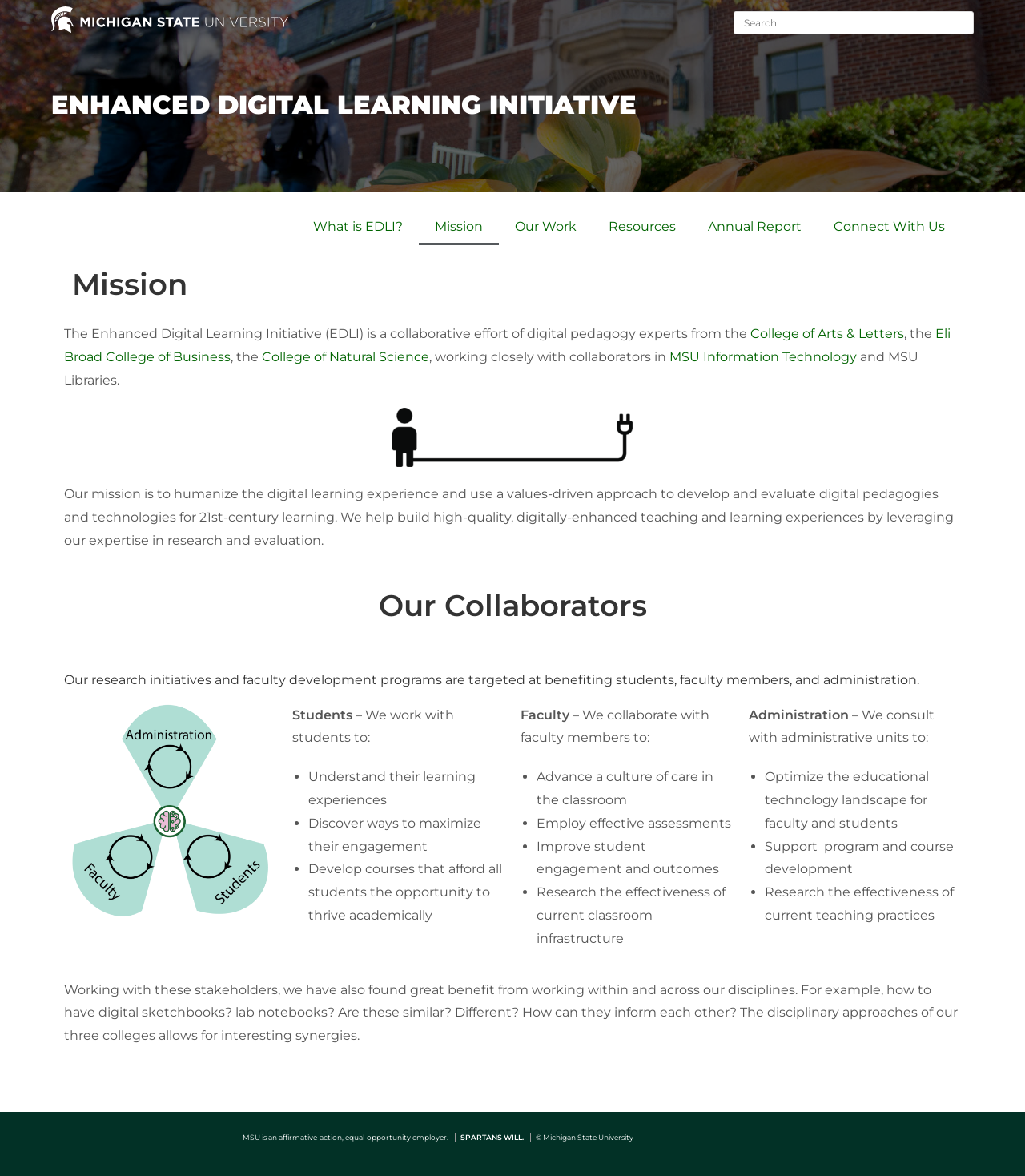What is the role of MSU Libraries in EDLI?
Please provide a single word or phrase as the answer based on the screenshot.

Collaborator